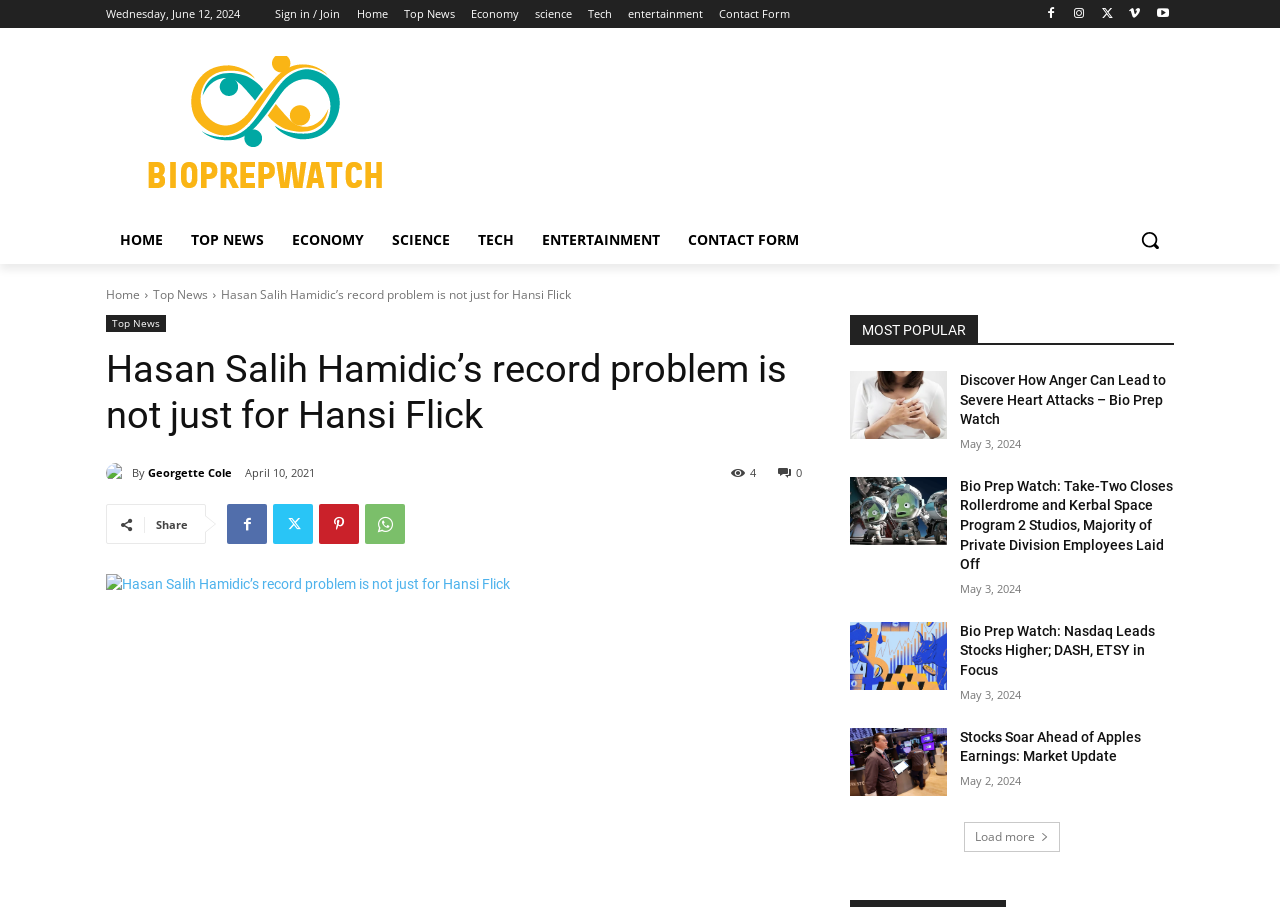Please give a succinct answer to the question in one word or phrase:
What is the category of the article 'Discover How Anger Can Lead to Severe Heart Attacks – Bio Prep Watch'?

Health